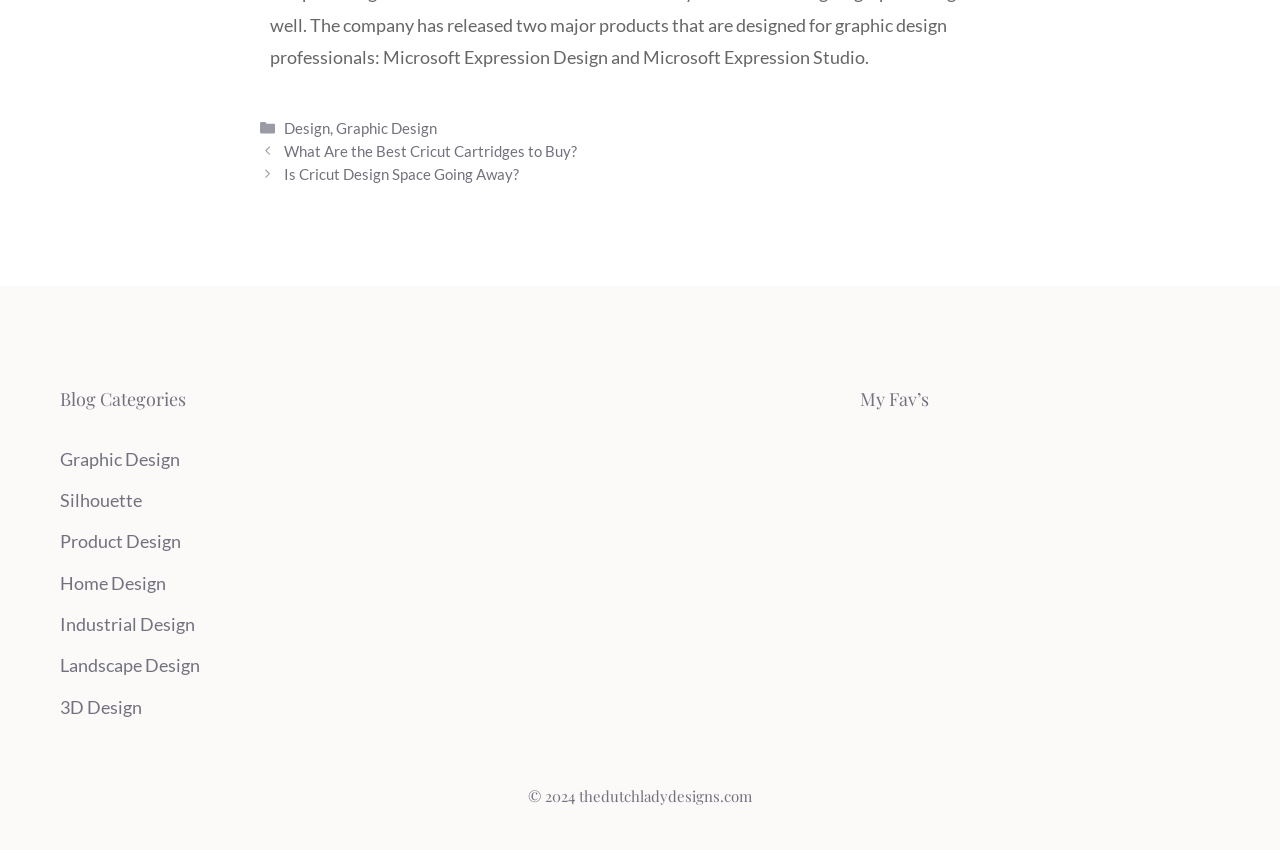Identify the bounding box coordinates of the clickable region required to complete the instruction: "Click on the 'Design' category". The coordinates should be given as four float numbers within the range of 0 and 1, i.e., [left, top, right, bottom].

[0.222, 0.14, 0.258, 0.161]